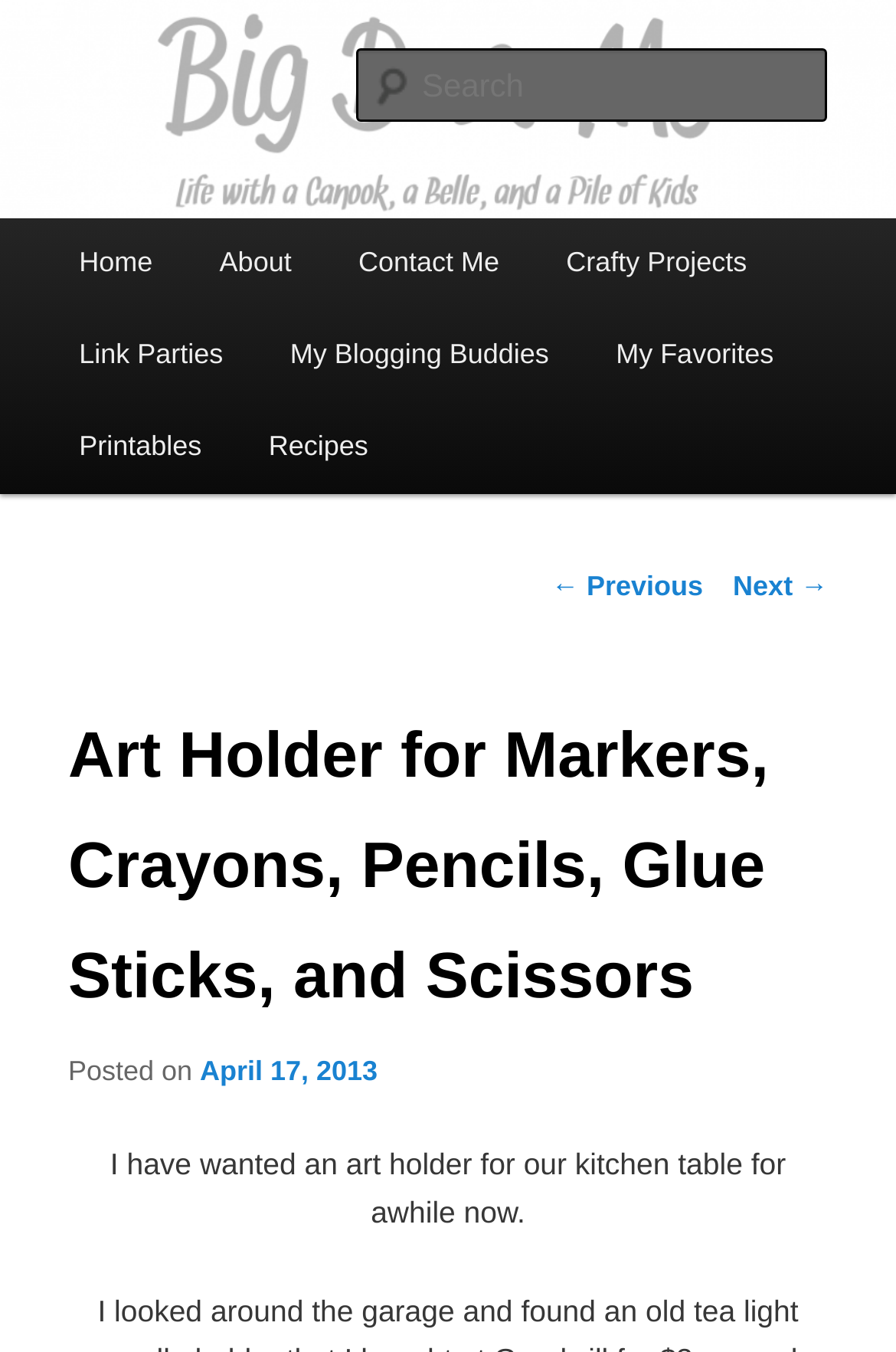Show the bounding box coordinates for the HTML element described as: "parent_node: Big D & Me".

[0.0, 0.0, 1.0, 0.161]